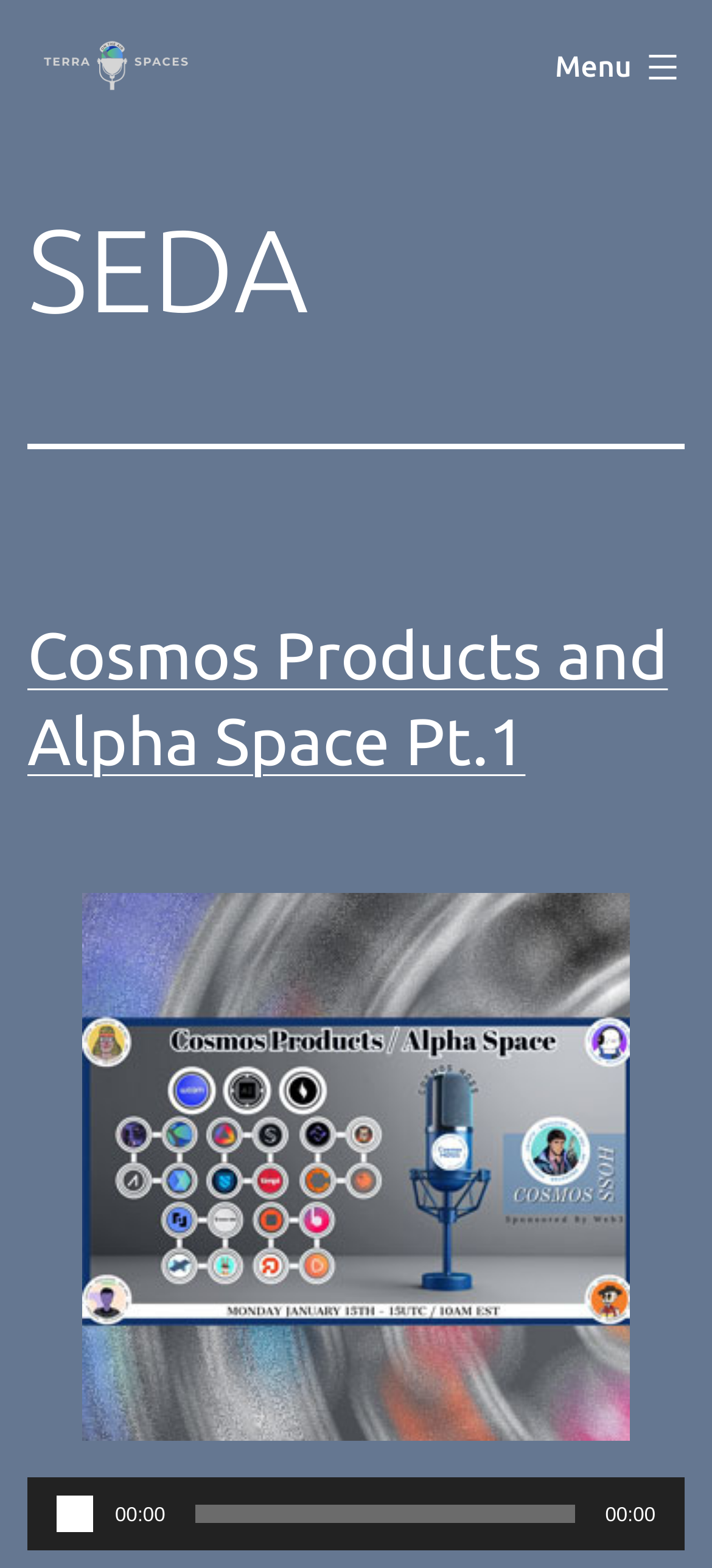Reply to the question with a single word or phrase:
What is the title of the current article?

Cosmos Products and Alpha Space Pt.1